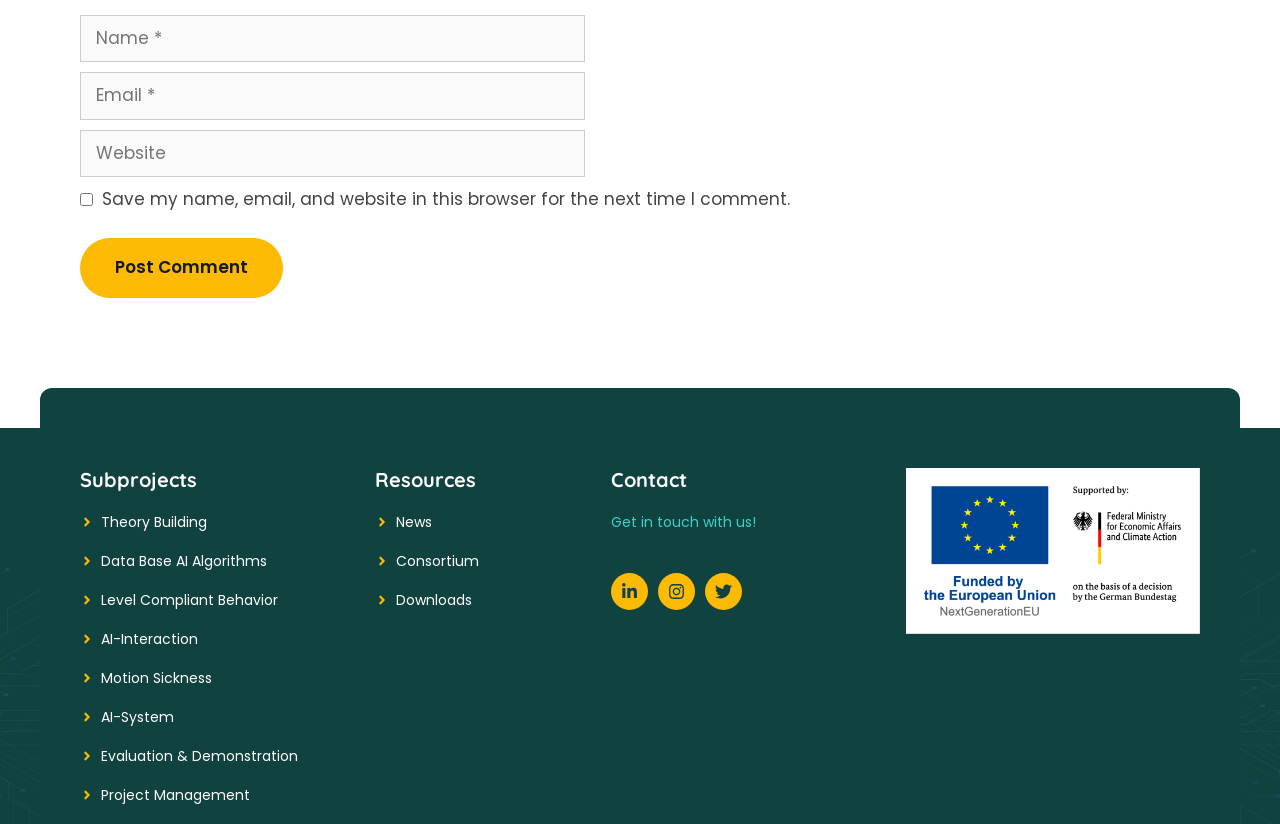Find the bounding box coordinates of the clickable region needed to perform the following instruction: "Click the Post Comment button". The coordinates should be provided as four float numbers between 0 and 1, i.e., [left, top, right, bottom].

[0.062, 0.289, 0.221, 0.361]